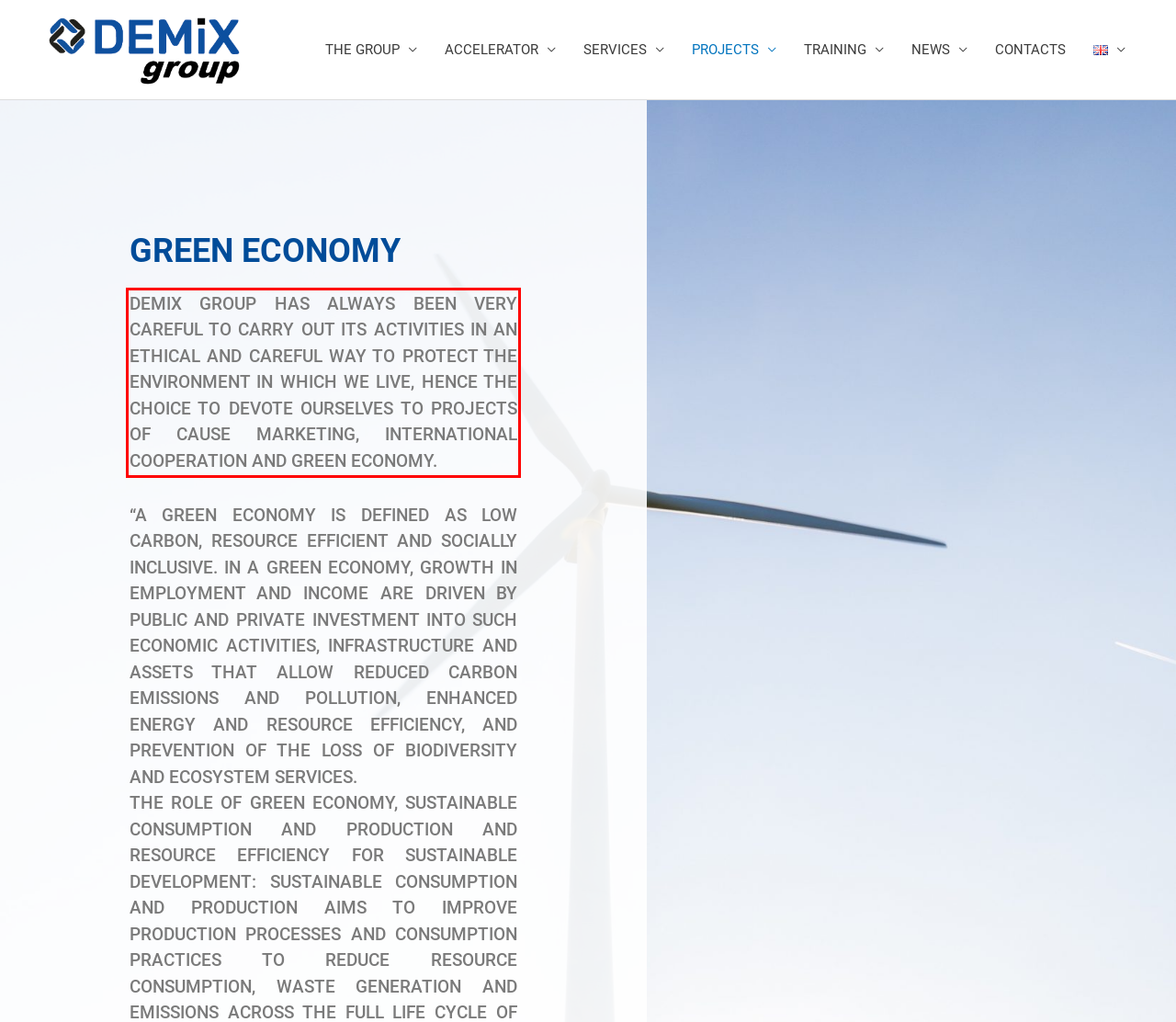Given the screenshot of the webpage, identify the red bounding box, and recognize the text content inside that red bounding box.

DEMIX GROUP HAS ALWAYS BEEN VERY CAREFUL TO CARRY OUT ITS ACTIVITIES IN AN ETHICAL AND CAREFUL WAY TO PROTECT THE ENVIRONMENT IN WHICH WE LIVE, HENCE THE CHOICE TO DEVOTE OURSELVES TO PROJECTS OF CAUSE MARKETING, INTERNATIONAL COOPERATION AND GREEN ECONOMY.